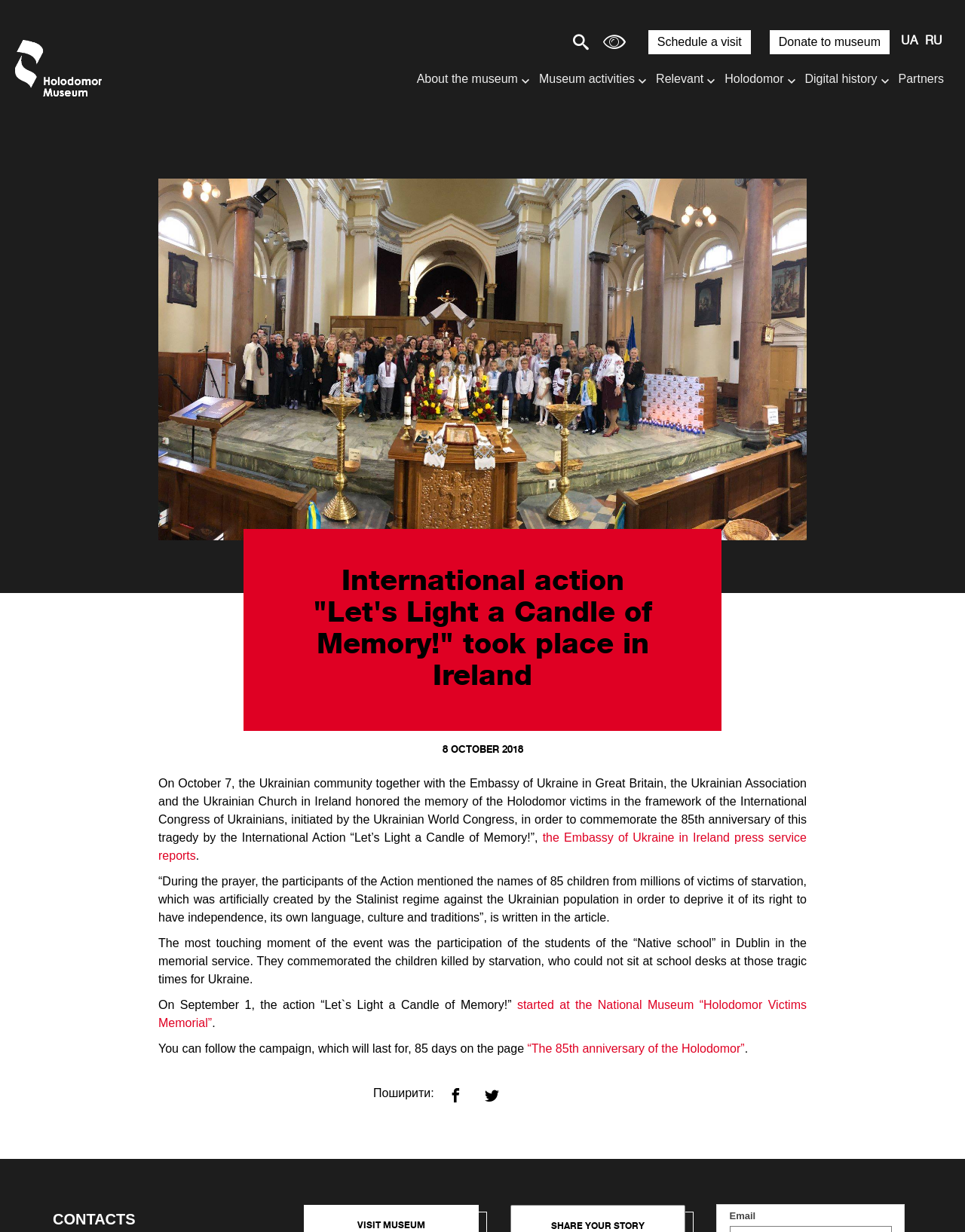What is the date of the event mentioned?
Refer to the image and provide a thorough answer to the question.

I found the date of the event mentioned in the article, which is '8 OCTOBER 2018', located in the middle of the webpage, below the main heading.